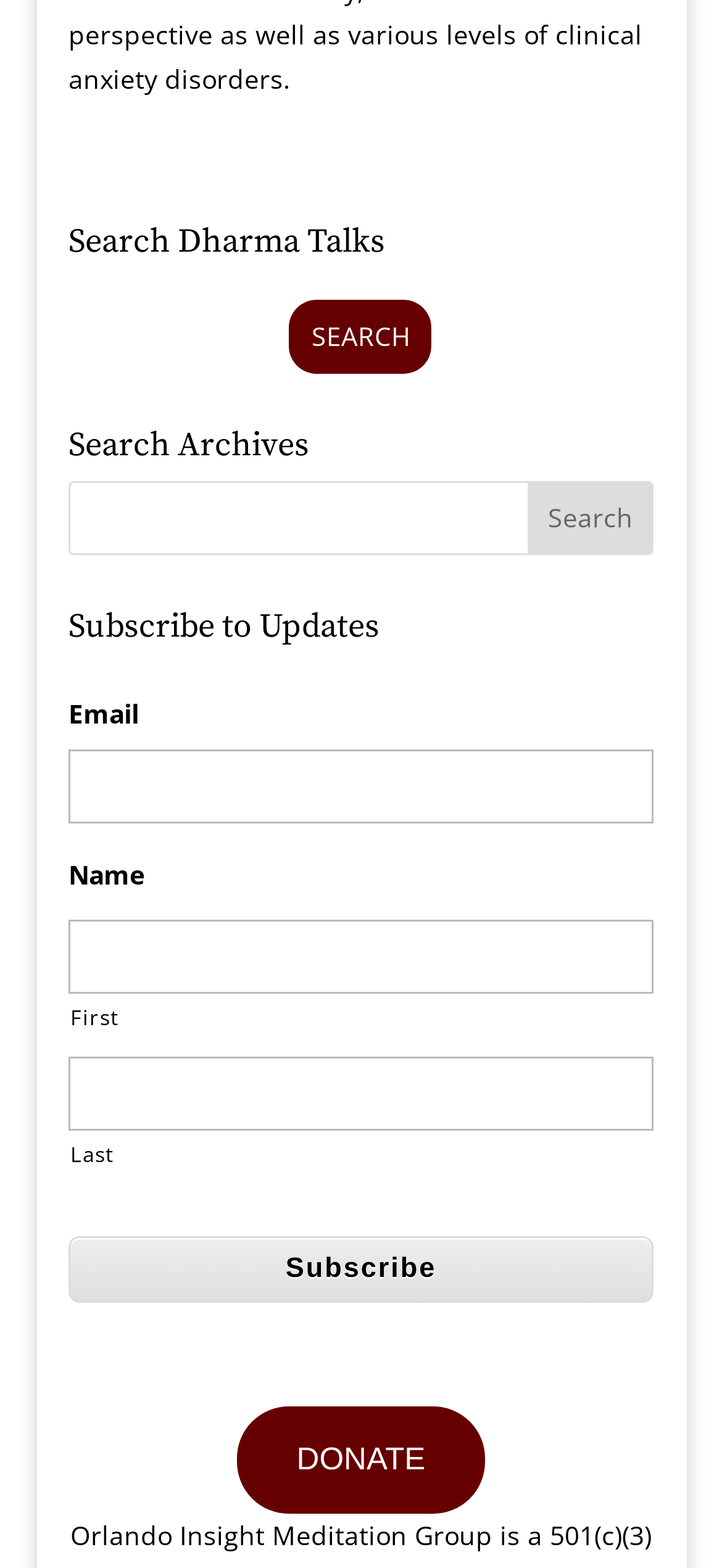Please find the bounding box coordinates of the element that you should click to achieve the following instruction: "Donate". The coordinates should be presented as four float numbers between 0 and 1: [left, top, right, bottom].

[0.329, 0.897, 0.671, 0.965]